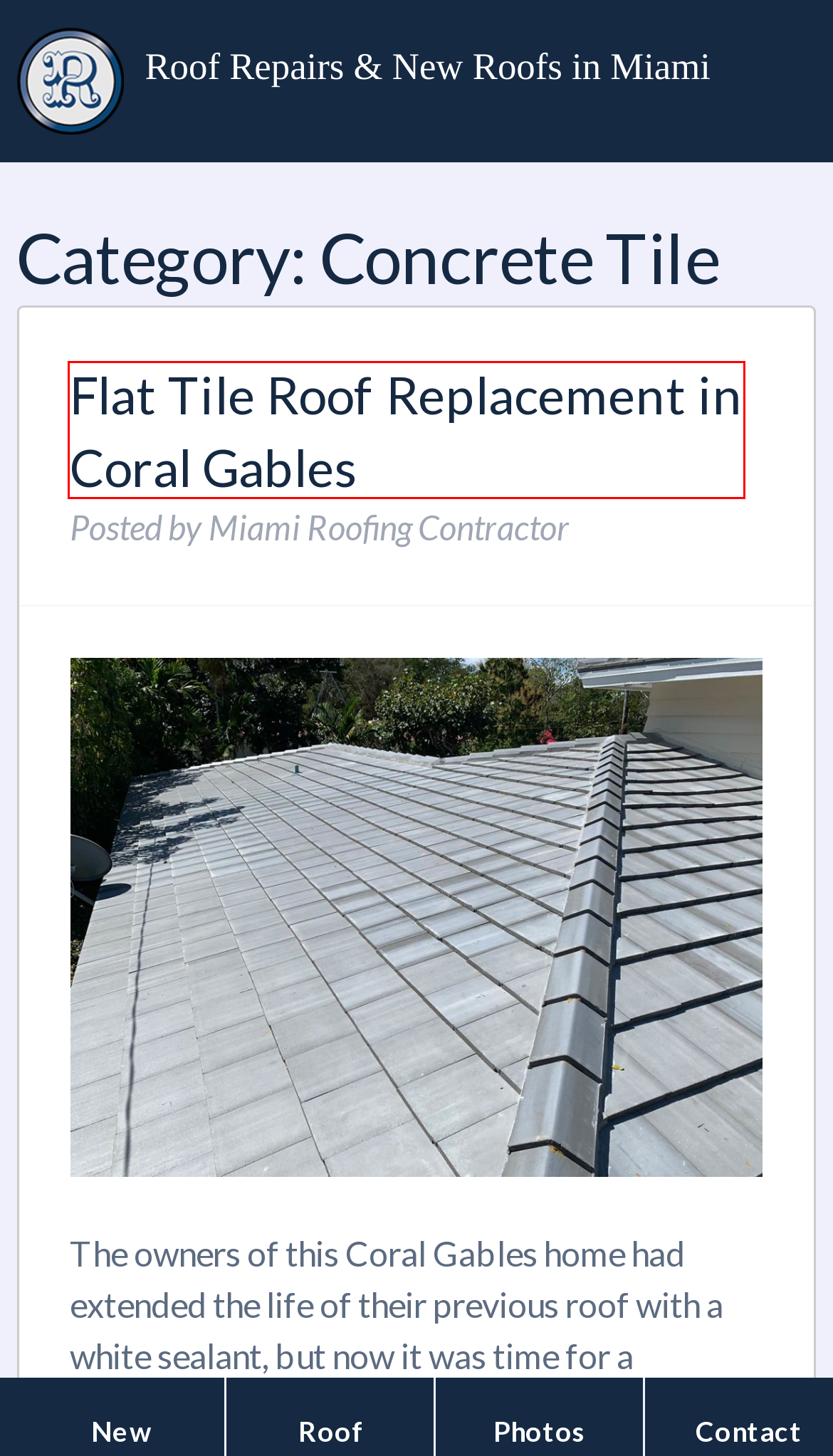You have a screenshot of a webpage with a red bounding box highlighting a UI element. Your task is to select the best webpage description that corresponds to the new webpage after clicking the element. Here are the descriptions:
A. New Roof & Remodeling | Roof Repairs & New Roofs in Miami
B. North Miami Roofers | Roof Repairs & New Roofs in Miami
C. Certified Roofing Company serving Miami, Broward & Monroe County
D. Blended Concrete Roof Tile | Roof Repairs & New Roofs in Miami
E. Westchester Roofers | Roof Repairs & New Roofs in Miami
F. Palmetto Bay Roofers | Roof Repairs & New Roofs in Miami
G. Aventura Roofers | Roof Repairs & New Roofs in Miami
H. Flat Tile Roof Replacement in Coral Gables | Roof Repairs & New Roofs in Miami

H